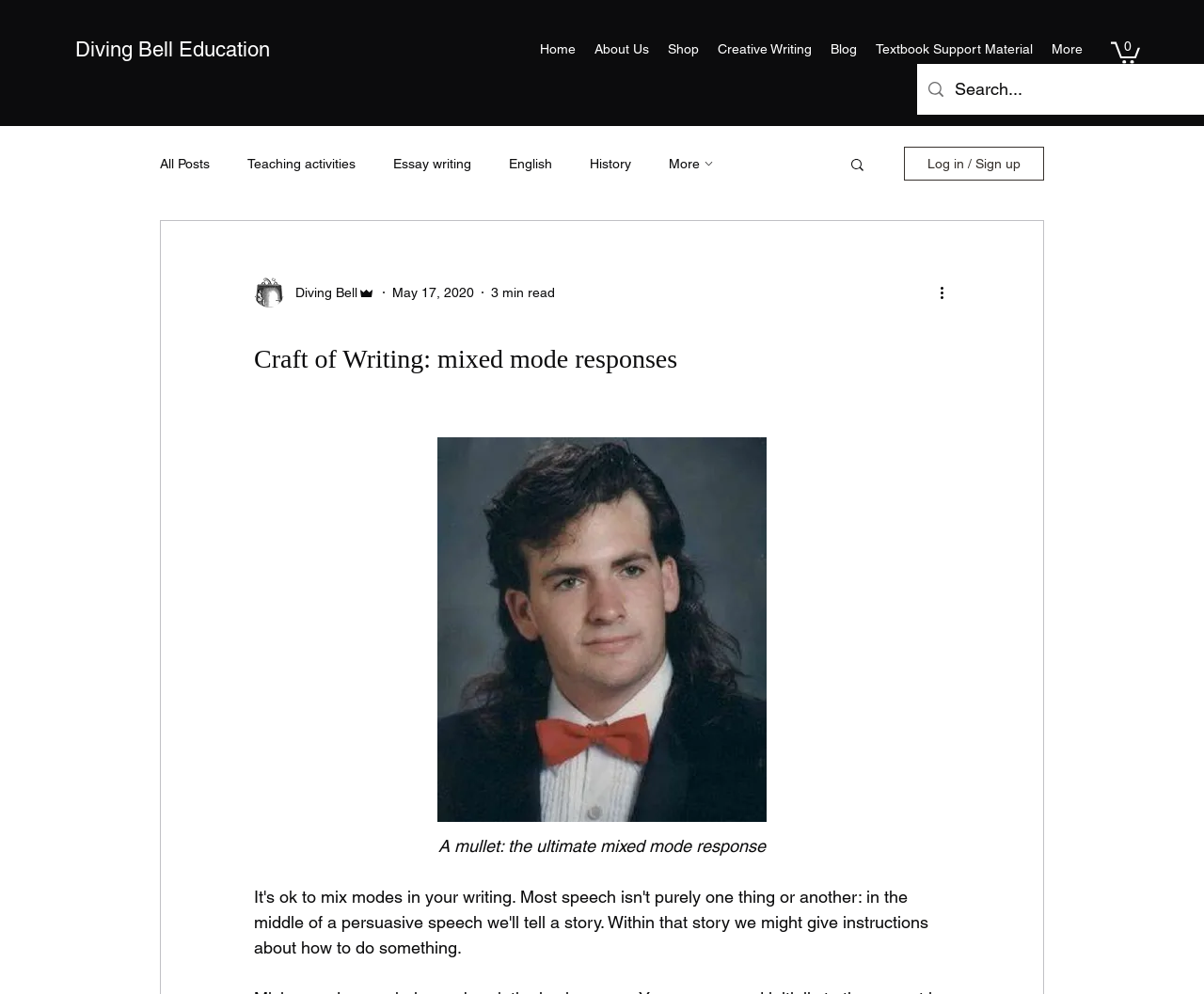Respond to the question below with a concise word or phrase:
What is the text on the button next to the search box?

Cart with 0 items